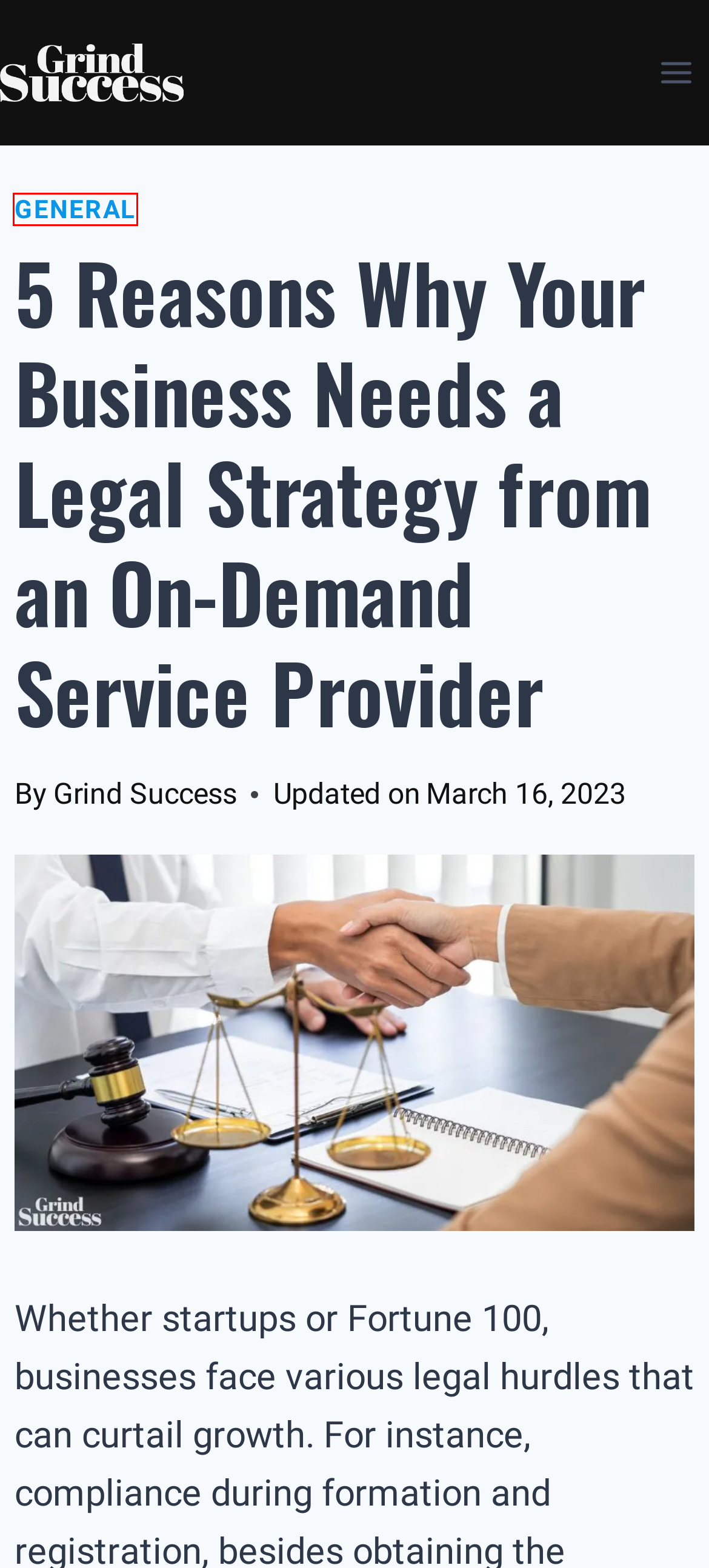Given a webpage screenshot with a red bounding box around a UI element, choose the webpage description that best matches the new webpage after clicking the element within the bounding box. Here are the candidates:
A. General - Blog
B. Why Companies Choose To Buy Followers For Instagram
C. Get The Best Air Track Features At A Sensible Cost
D. Blog
E. Quick Ways to Find a Mastermind Group For Entrepreneurs
F. How Safe is Your Customer Data? 5 Things to Watch
G. Lifestyle Choices You Can Make That Will Increase Happiness
H. Benefits Of Sponsoring A March Madness Team

A